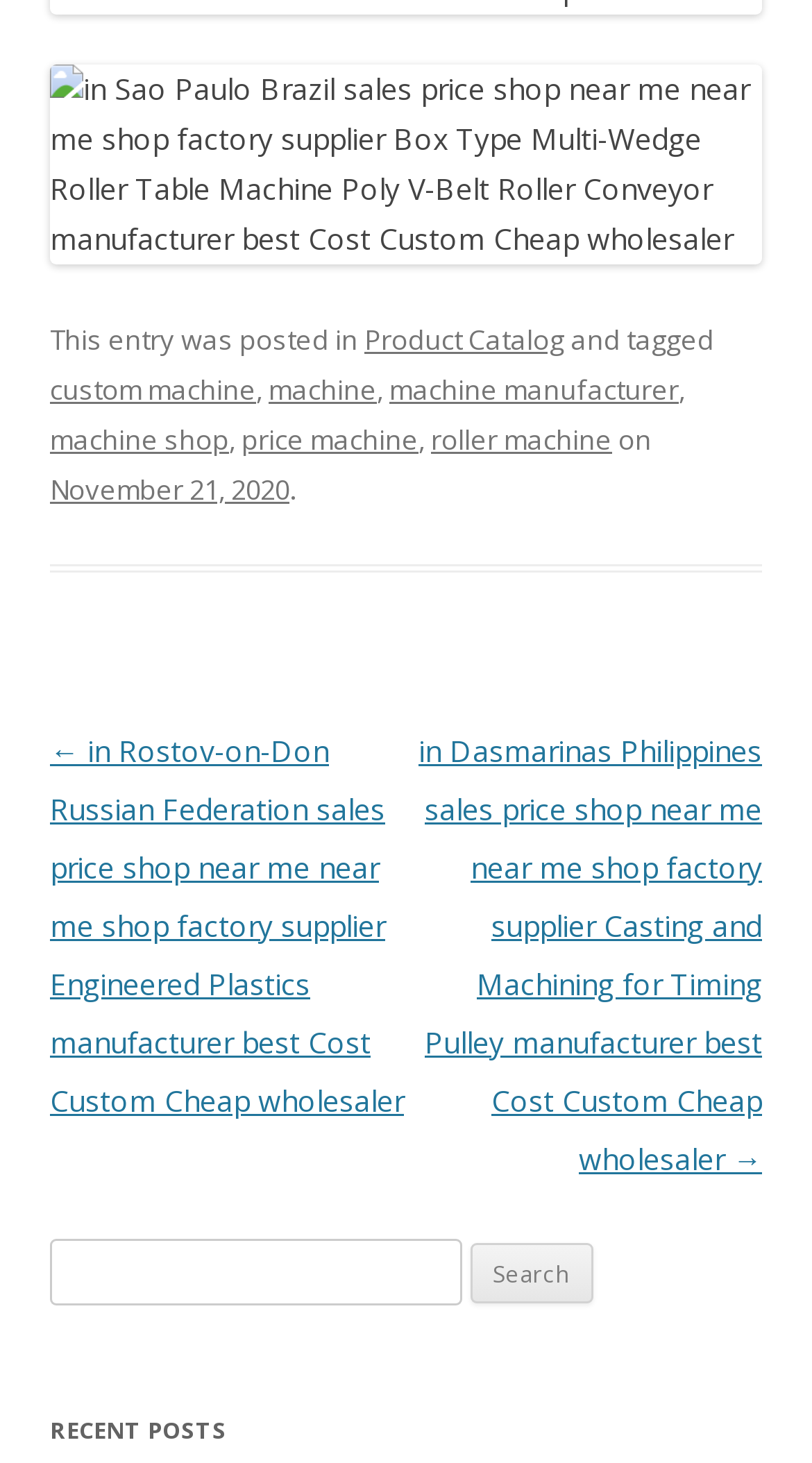Determine the bounding box for the UI element described here: "machine".

[0.331, 0.253, 0.464, 0.278]